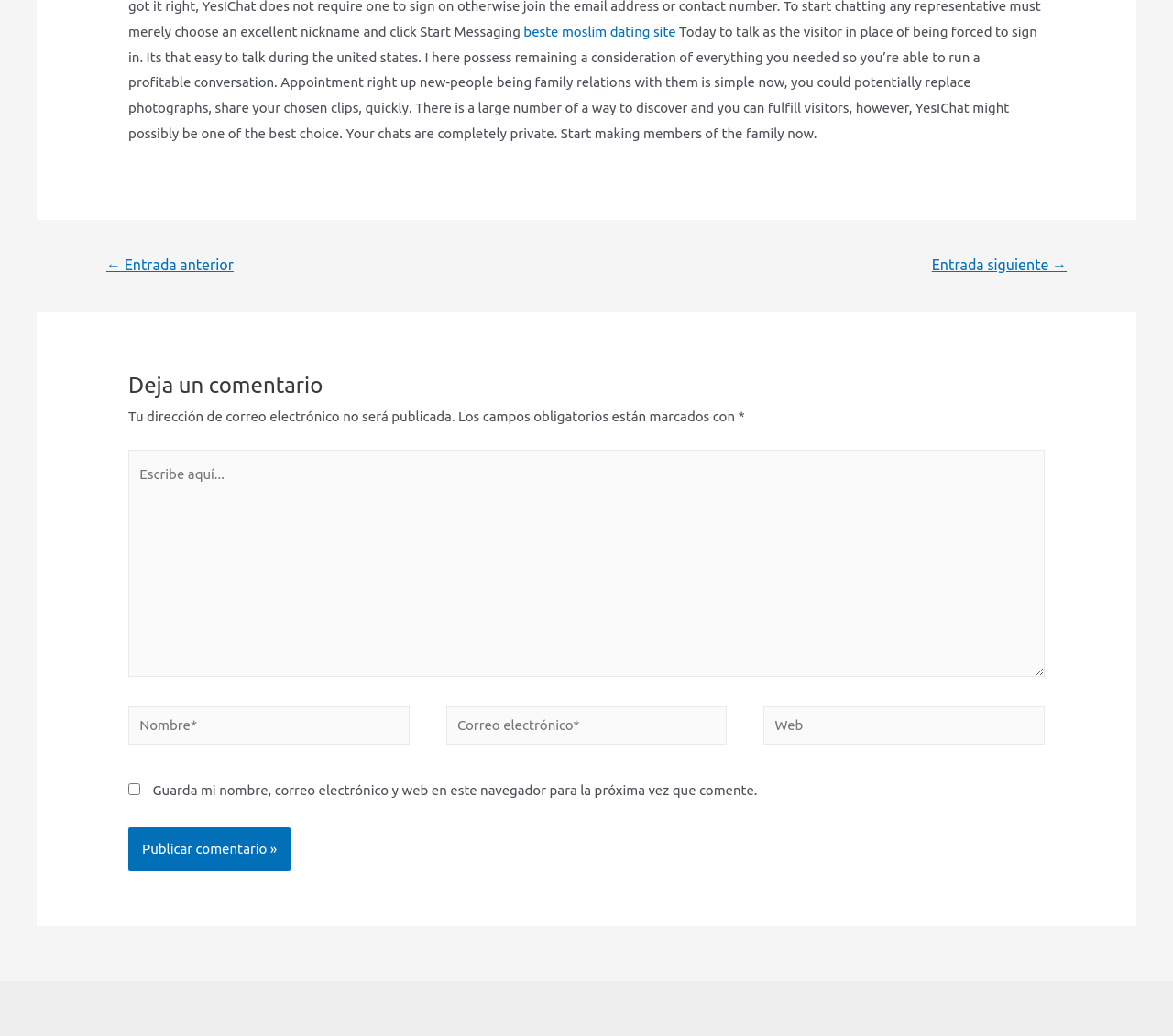What is required to leave a comment?
Look at the screenshot and respond with one word or a short phrase.

Name and email